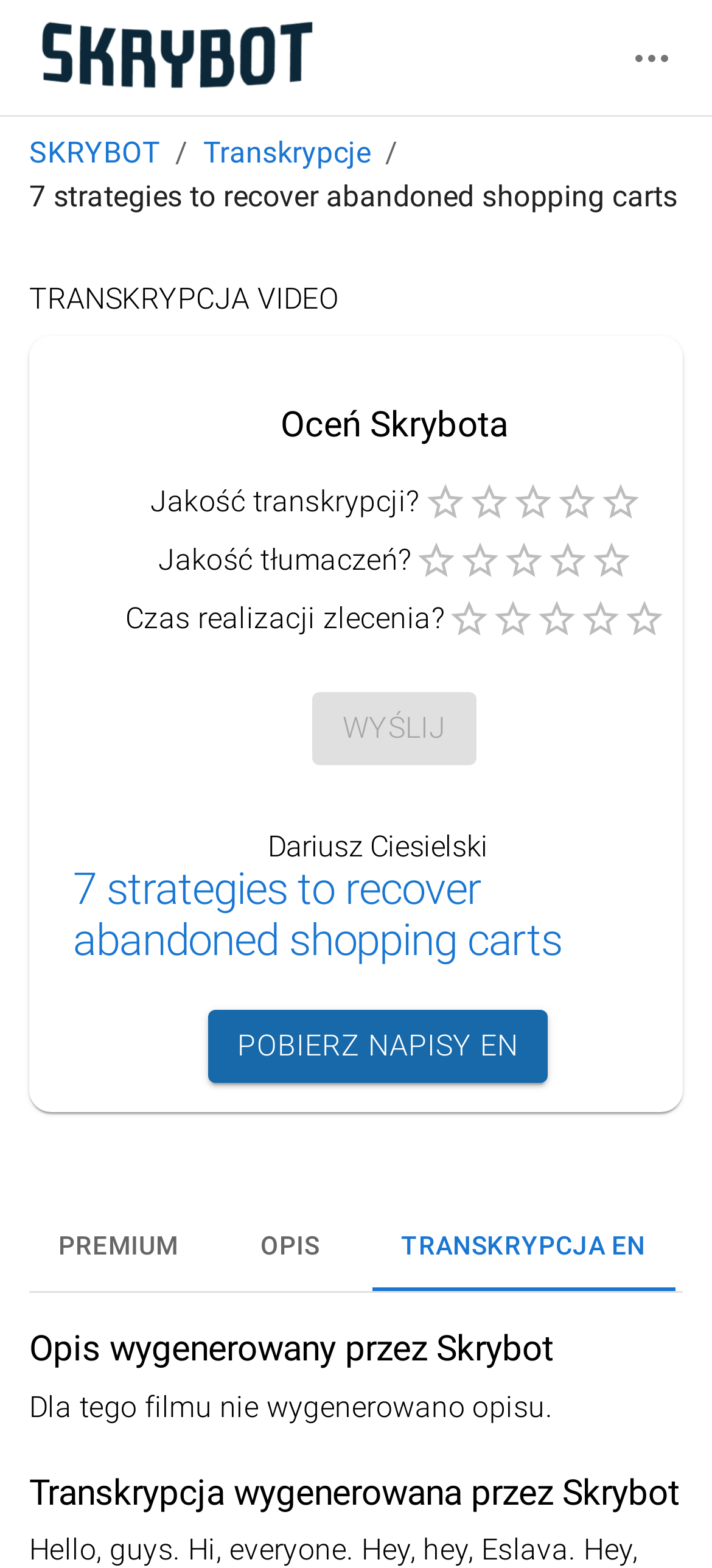Describe the webpage in detail, including text, images, and layout.

This webpage appears to be a video transcription service provided by Skrybot. At the top left corner, there is a link to "Skrybot transkrypcje filmów" accompanied by an image. Next to it, there is a menu button. On the top right corner, there is a breadcrumb navigation with links to "SKRYBOT" and "Transkrypcje".

Below the navigation, there is a heading that reads "7 strategies to recover abandoned shopping carts". Underneath, there is a static text "TRANSKRYPCJA VIDEO" followed by a rating system with radio buttons to rate the quality of transcription and translation. The rating system has options ranging from 0.5 to 5 stars.

Further down, there are three sections with static text labels "Jakość transkrypcji?", "Jakość tłumaczeń?", and "Czas realizacji zlecenia?" each followed by a similar rating system.

On the right side of the page, there is a disabled button "WYŚLIJ" and a heading "Dariusz Ciesielski". Below it, there is another heading "7 strategies to recover abandoned shopping carts".

Underneath, there is a button "POBIERZ NAPISY EN" and a tab list with three tabs: "PREMIUM", "OPIS", and "TRANSKRYPCJA EN". The "TRANSKRYPCJA EN" tab is currently selected. Within this tab, there is a heading "Opis wygenerowany przez Skrybot" followed by a static text "Dla tego filmu nie wygenerowano opisu." and another heading "Transkrypcja wygenerowana przez Skrybot".